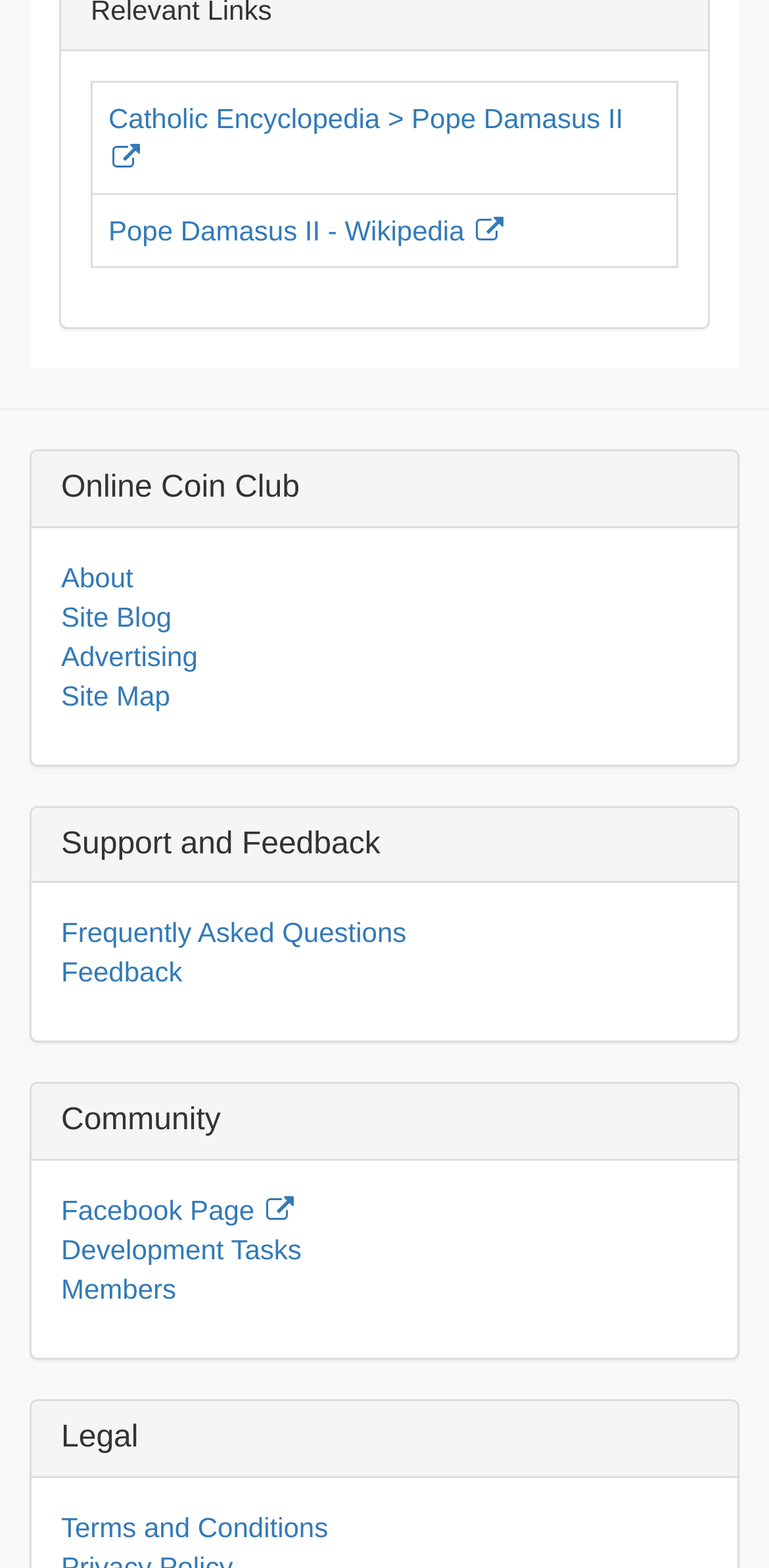Refer to the image and provide a thorough answer to this question:
How many rows are there in the table?

I looked at the table and found that there are 2 rows, each containing a link.